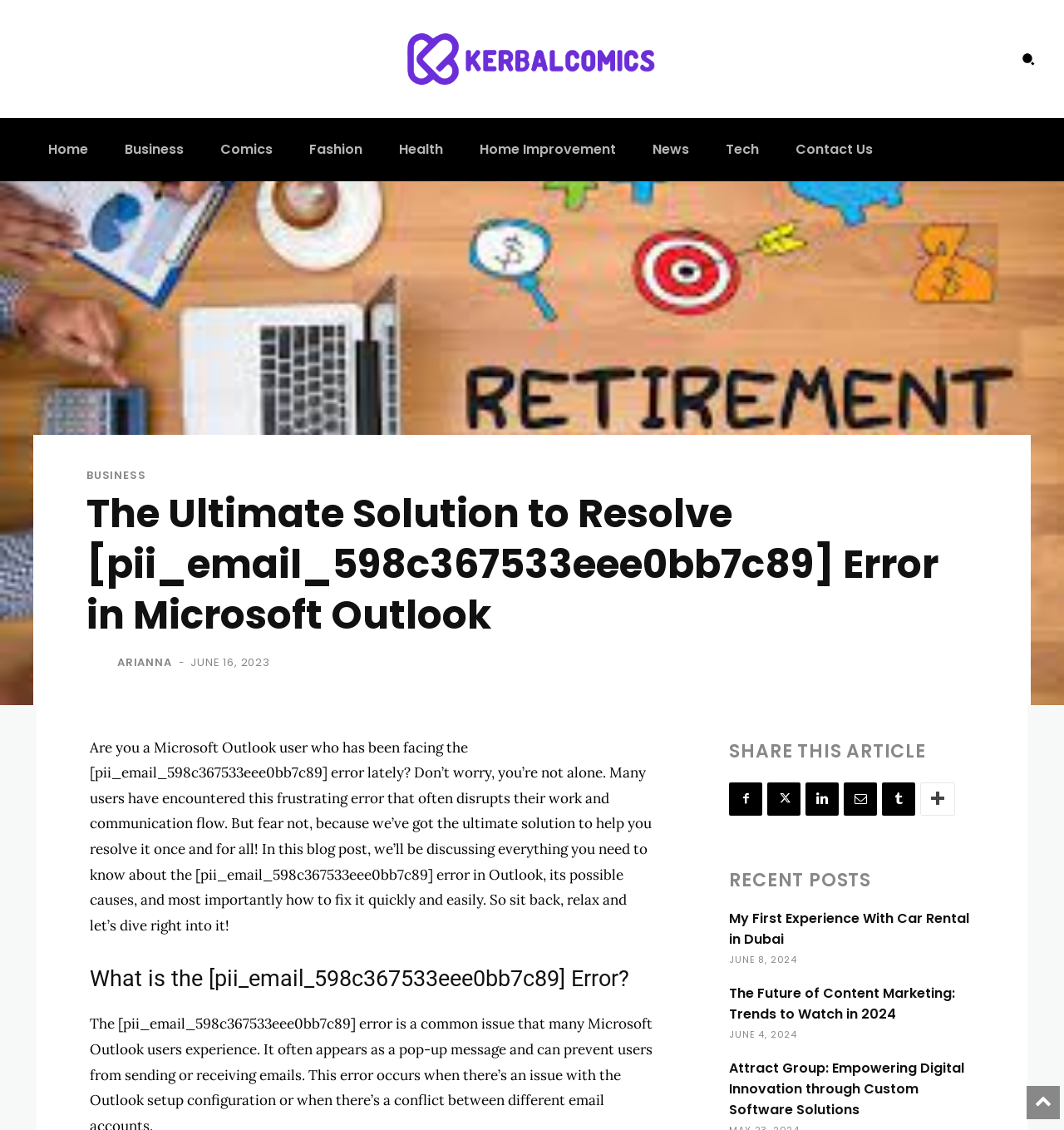Please identify the coordinates of the bounding box that should be clicked to fulfill this instruction: "Read the article about resolving [pii_email_598c367533eee0bb7c89] error".

[0.084, 0.653, 0.612, 0.827]